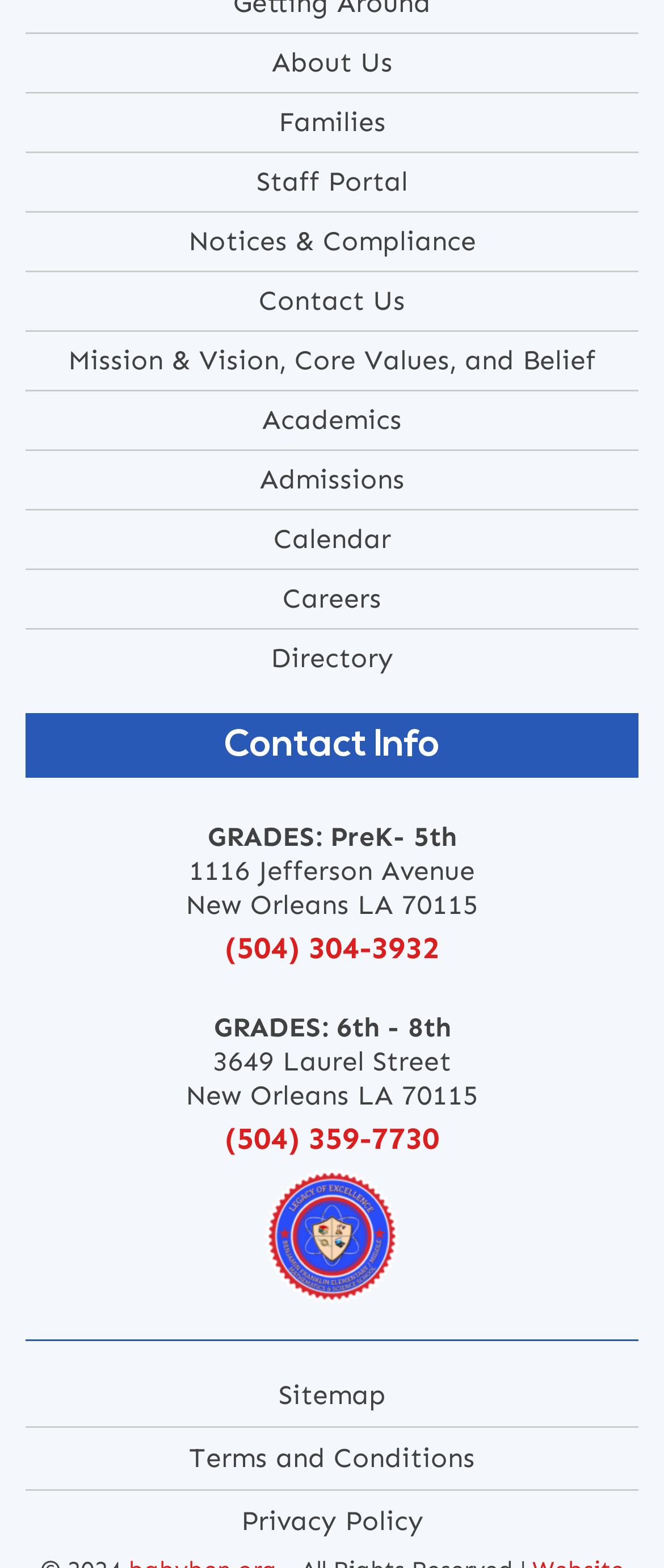Indicate the bounding box coordinates of the clickable region to achieve the following instruction: "view Contact Info."

[0.337, 0.46, 0.663, 0.49]